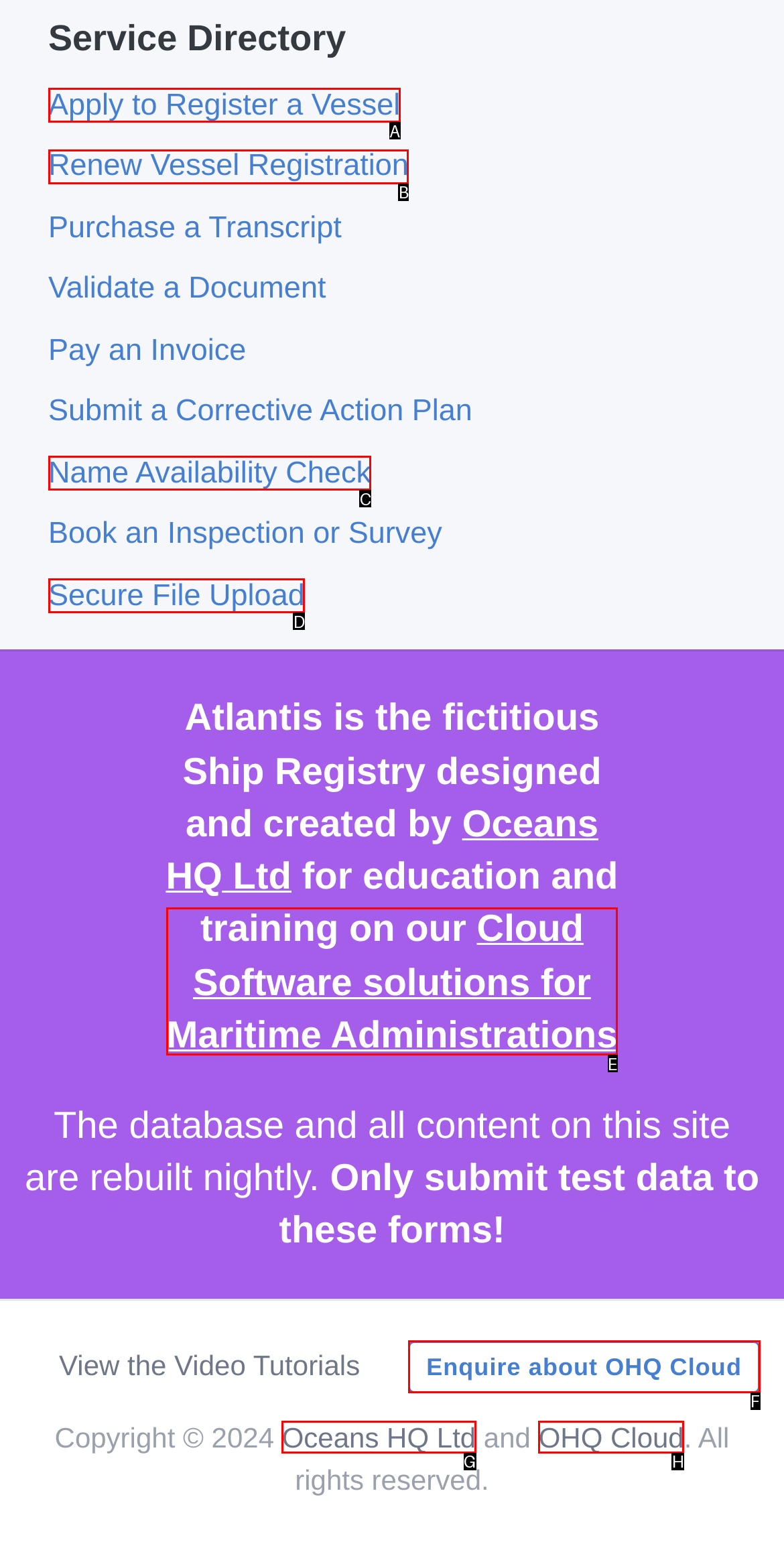Select the HTML element that corresponds to the description: OHQ Cloud. Reply with the letter of the correct option.

H